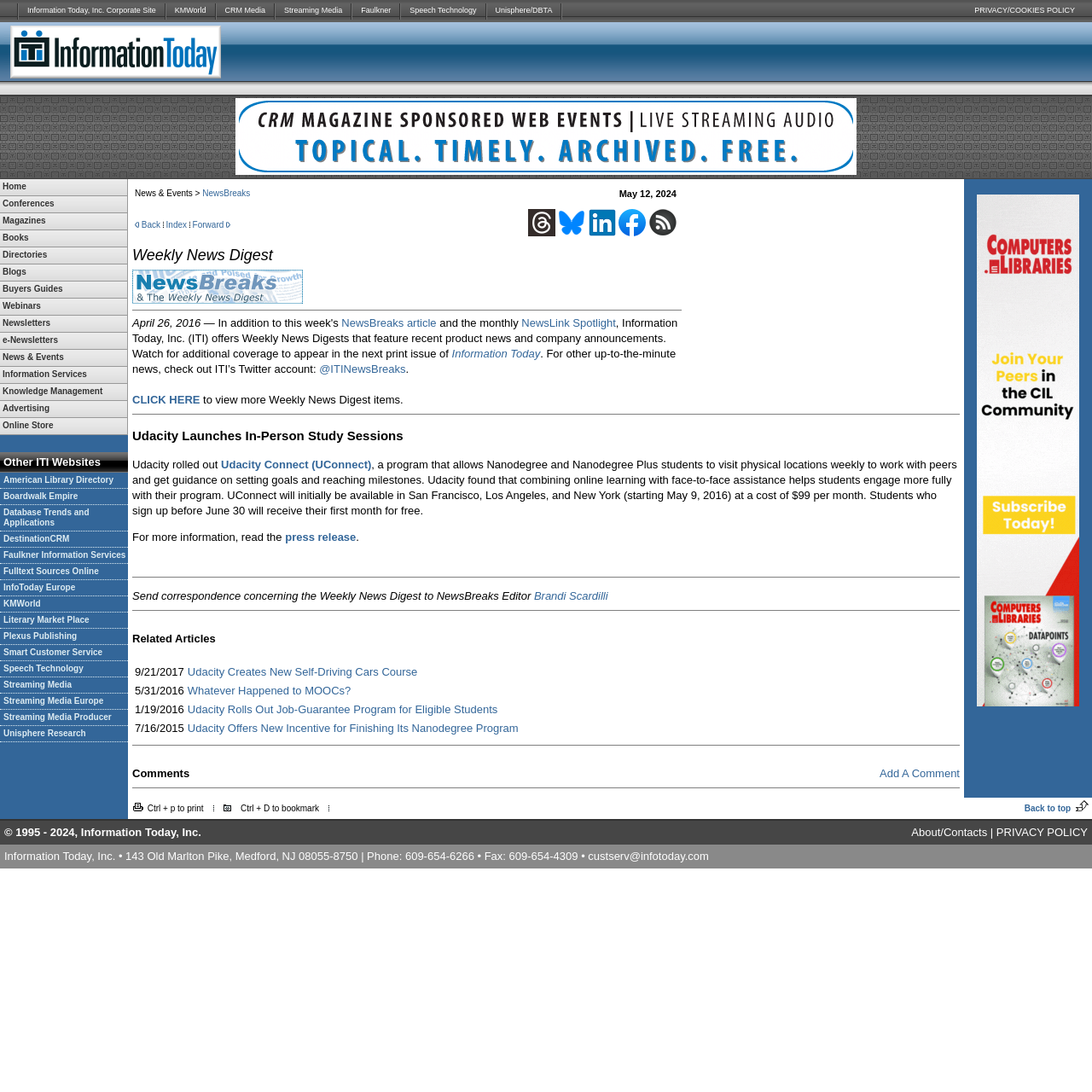Locate the bounding box coordinates of the element that should be clicked to fulfill the instruction: "Visit KMWorld".

[0.152, 0.0, 0.197, 0.02]